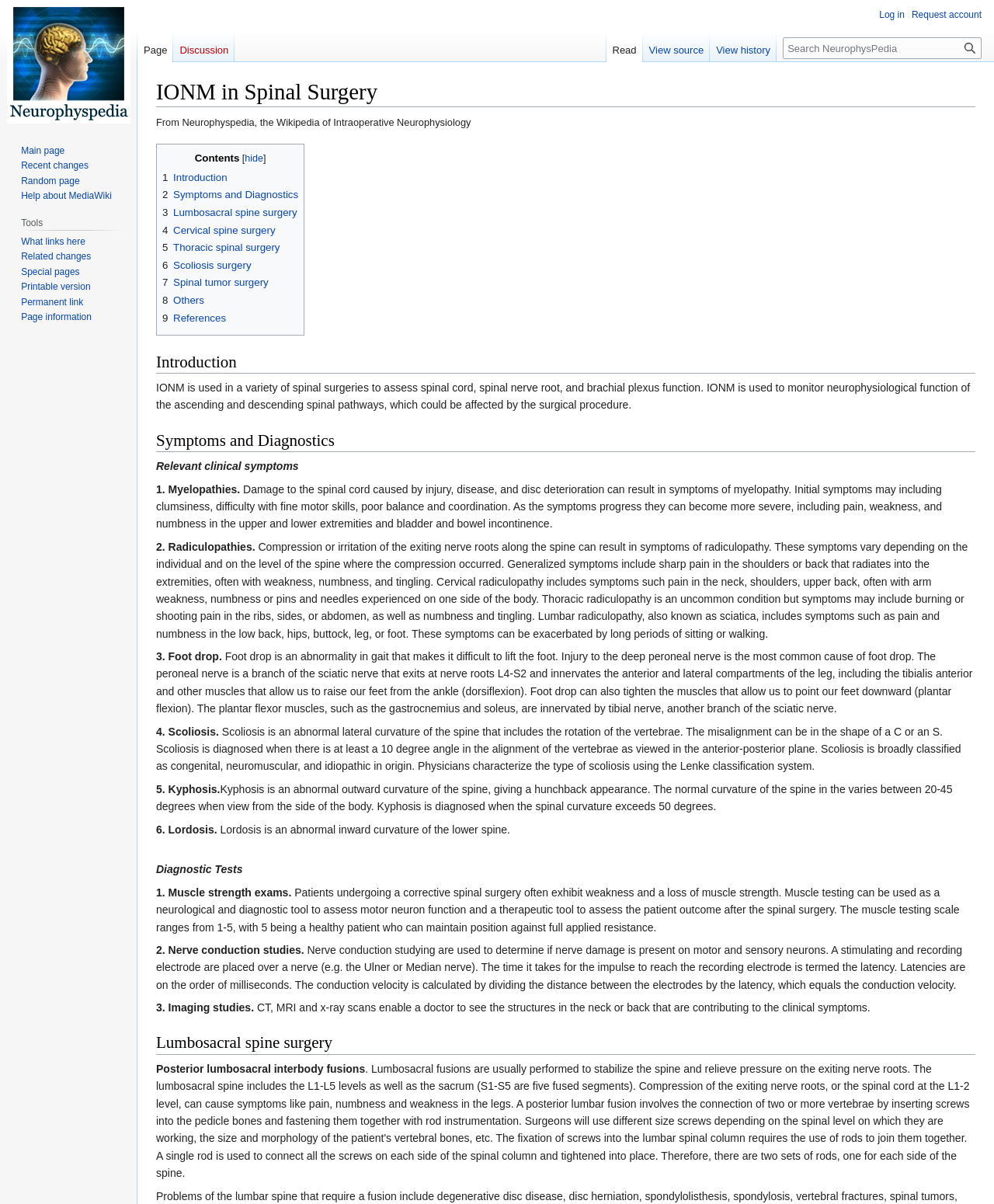Give a comprehensive overview of the webpage, including key elements.

The webpage is about IONM (Intraoperative Neurophysiological Monitoring) in spinal surgery, provided by NeurophysPedia, a Wikipedia-like platform for intraoperative neurophysiology. 

At the top of the page, there is a heading "IONM in Spinal Surgery" followed by a brief description of NeurophysPedia. Below this, there are two links, "Jump to navigation" and "Jump to search", which allow users to quickly access the navigation menu or search function.

The main content of the page is divided into several sections, including "Contents", "Introduction", "Symptoms and Diagnostics", "Lumbosacral spine surgery", and others. The "Contents" section provides a list of links to different sections of the page, allowing users to quickly navigate to a specific topic.

The "Introduction" section provides a brief overview of IONM and its use in spinal surgeries. The "Symptoms and Diagnostics" section discusses various symptoms and diagnostic tests related to spinal cord injuries, including myelopathies, radiculopathies, foot drop, scoliosis, kyphosis, and lordosis.

The "Lumbosacral spine surgery" section discusses posterior lumbosacral interbody fusions, a type of spinal surgery.

On the right side of the page, there are several navigation menus, including "Personal tools", "Namespaces", "Views", and "Search". These menus provide links to various functions, such as logging in, requesting an account, viewing page history, and searching the website.

At the bottom of the page, there are additional links to the main page, recent changes, random pages, and help about MediaWiki. There is also a "Tools" section that provides links to various tools, such as "What links here", "Related changes", and "Special pages".